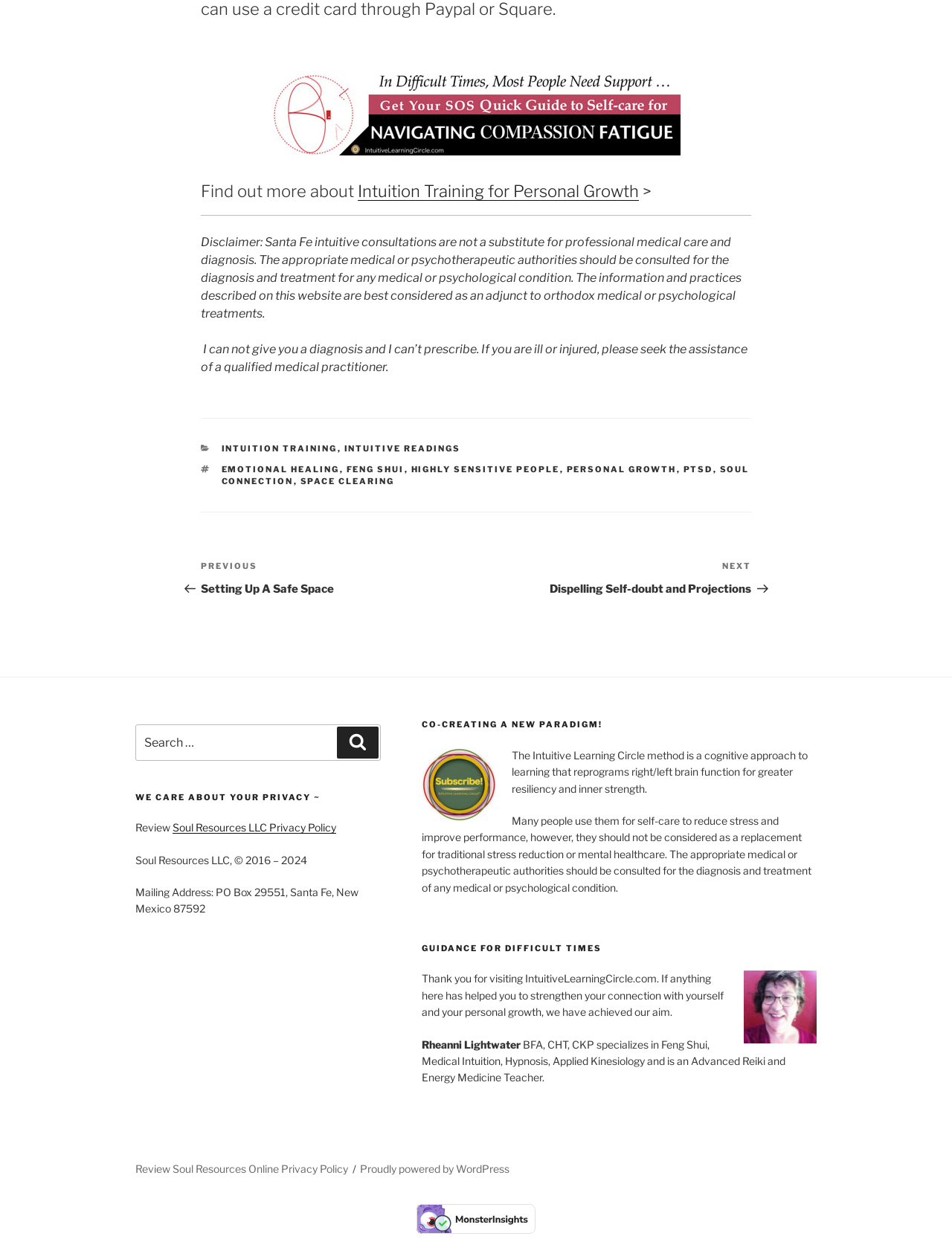Locate the bounding box coordinates of the segment that needs to be clicked to meet this instruction: "Read the 'Disclaimer'".

[0.211, 0.19, 0.278, 0.201]